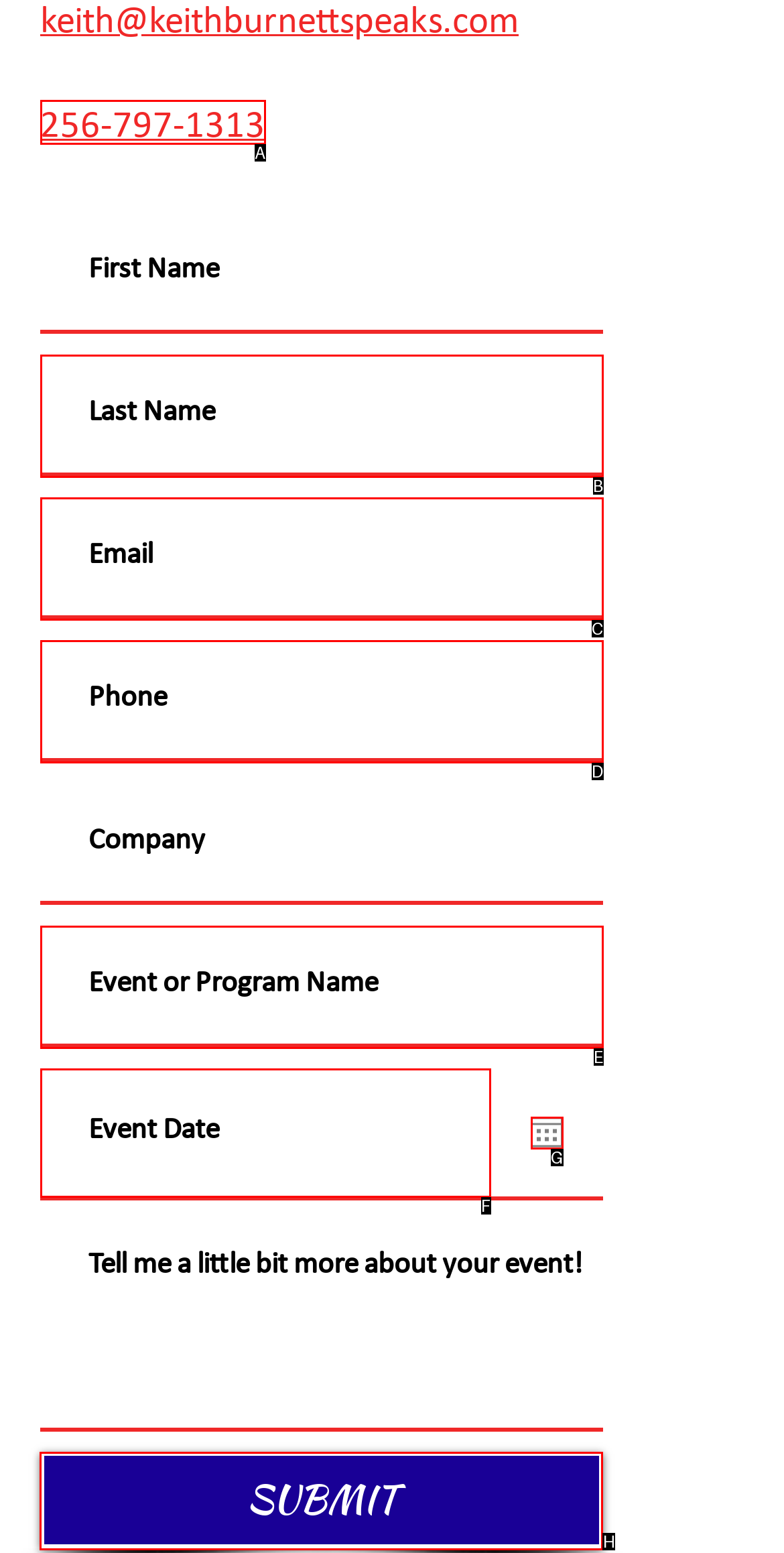Find the appropriate UI element to complete the task: Submit the form. Indicate your choice by providing the letter of the element.

H